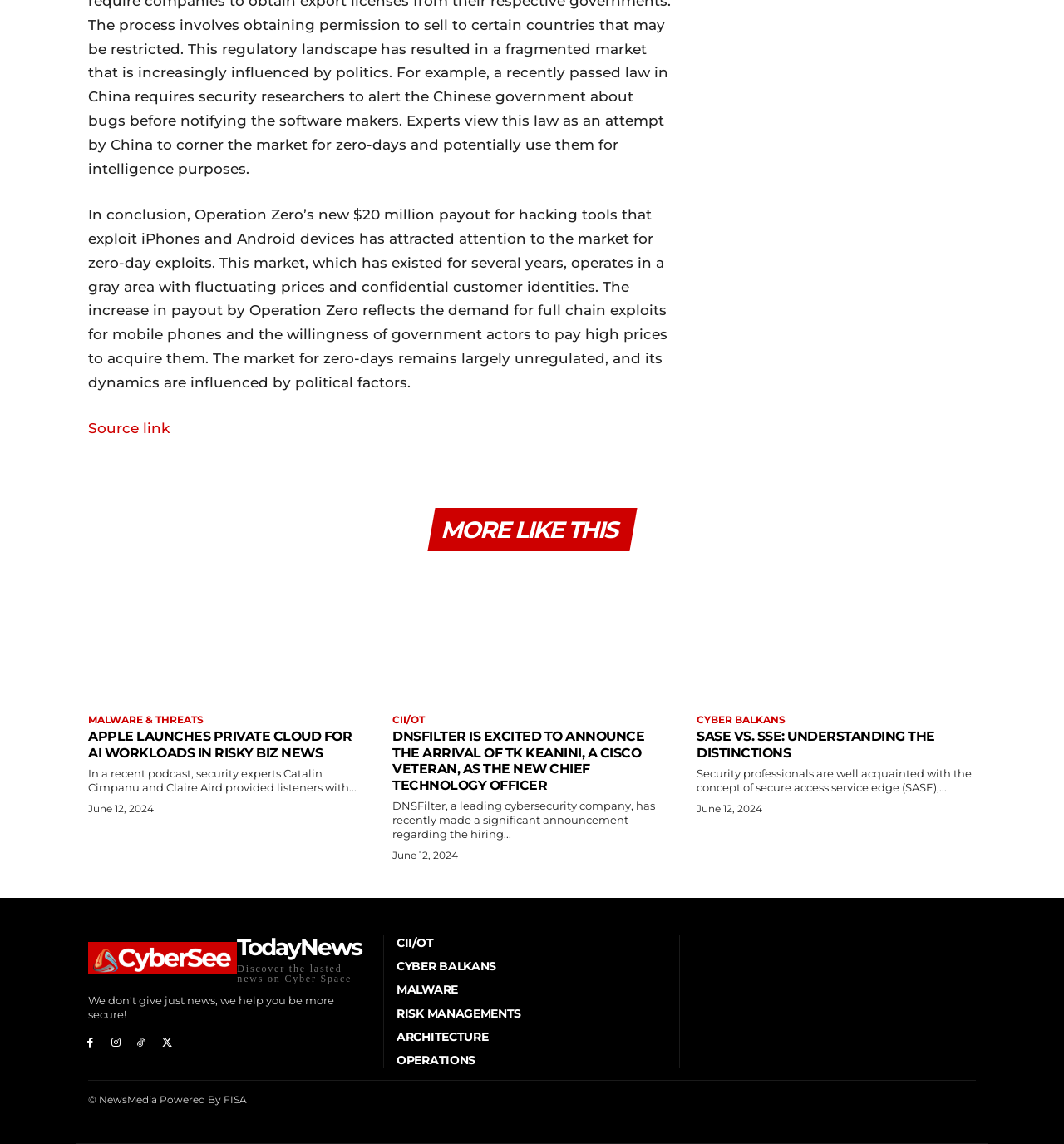Please provide the bounding box coordinates in the format (top-left x, top-left y, bottom-right x, bottom-right y). Remember, all values are floating point numbers between 0 and 1. What is the bounding box coordinate of the region described as: Instagram

[0.101, 0.904, 0.117, 0.919]